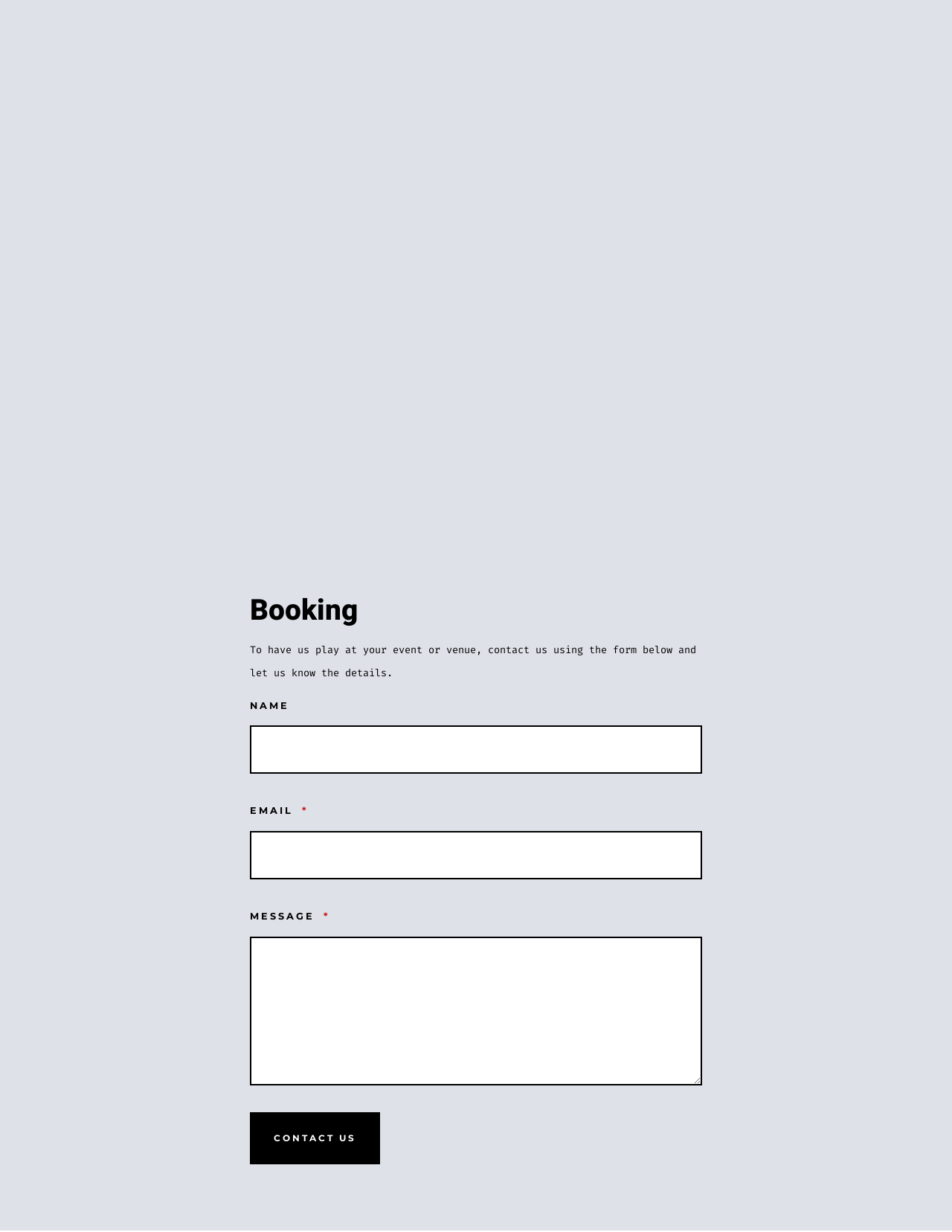What is the format of the email input field?
From the image, respond with a single word or phrase.

Textbox